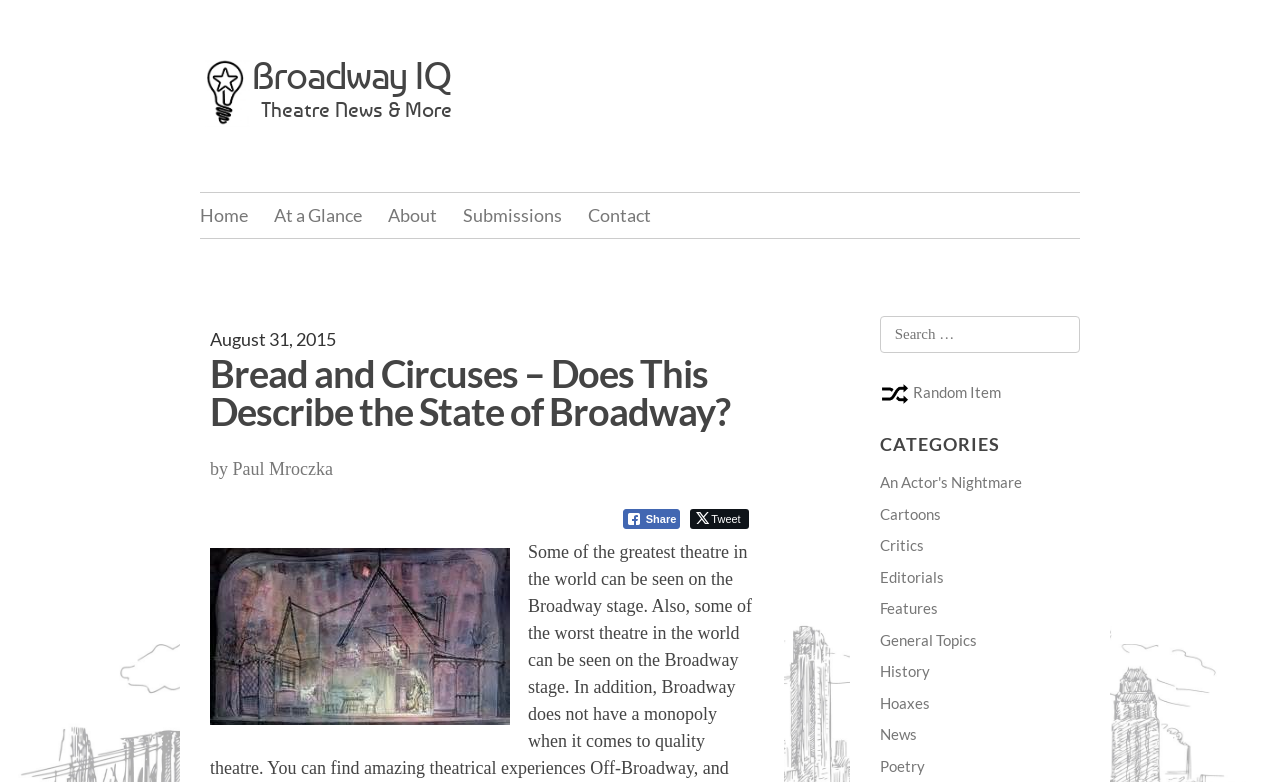What categories are available on the website?
Look at the image and answer with only one word or phrase.

Multiple categories